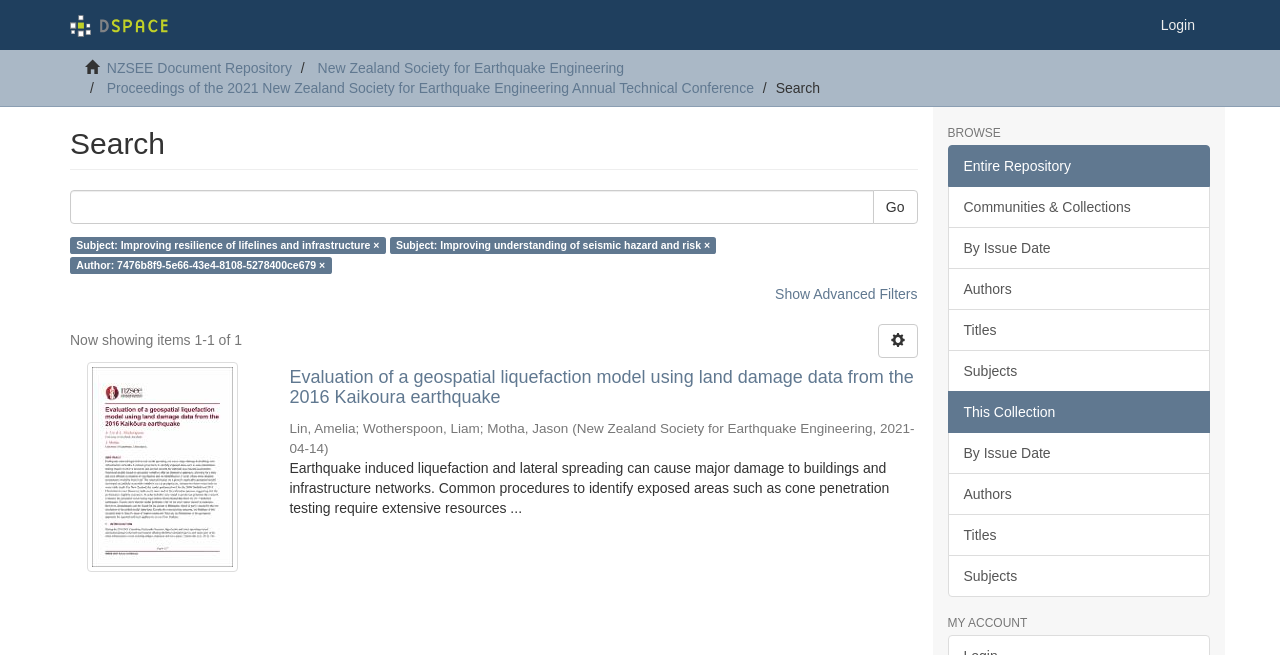Use a single word or phrase to answer the question: What is the name of the conference?

2021 New Zealand Society for Earthquake Engineering Annual Technical Conference